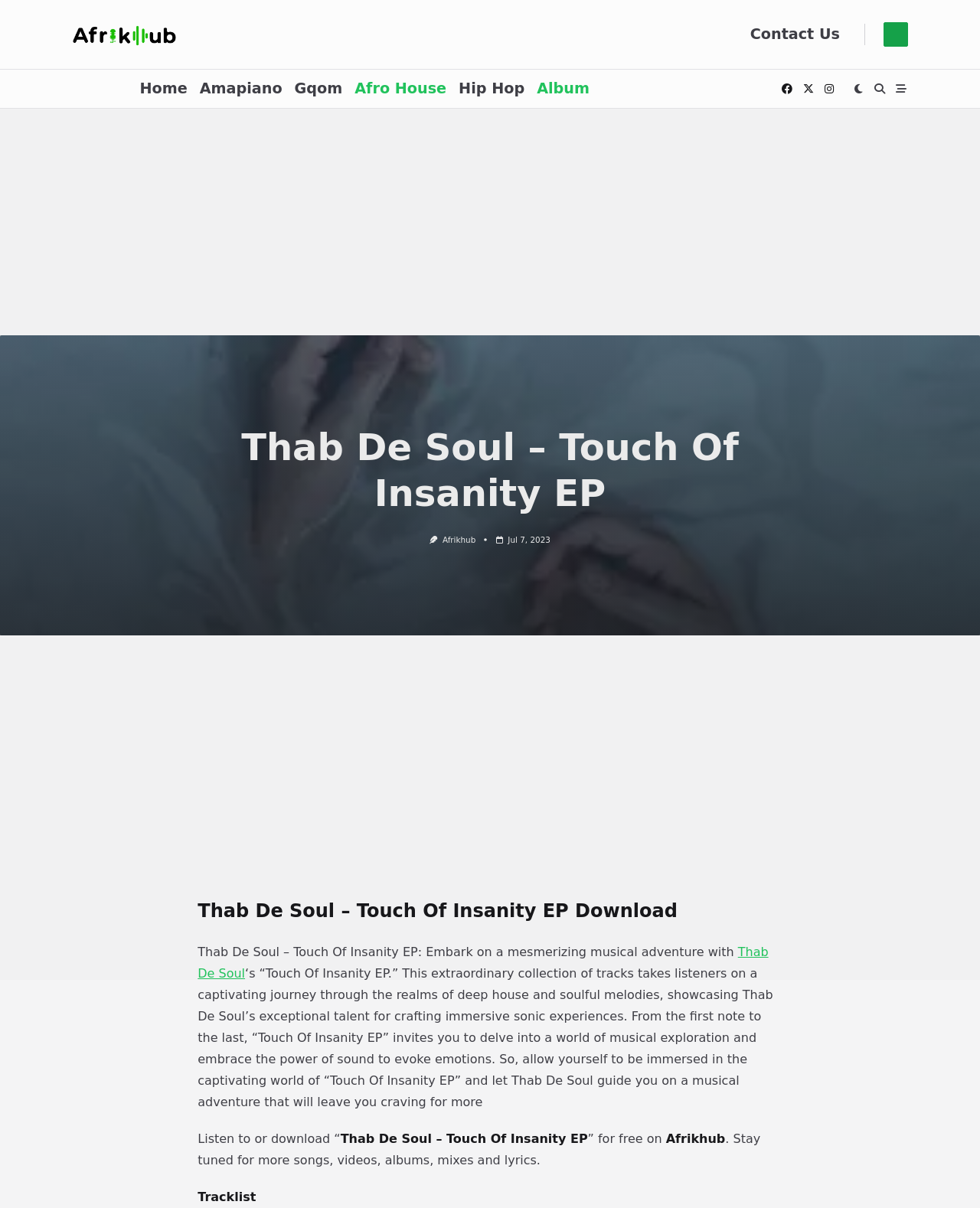Locate the bounding box of the UI element based on this description: "Lacey". Provide four float numbers between 0 and 1 as [left, top, right, bottom].

None